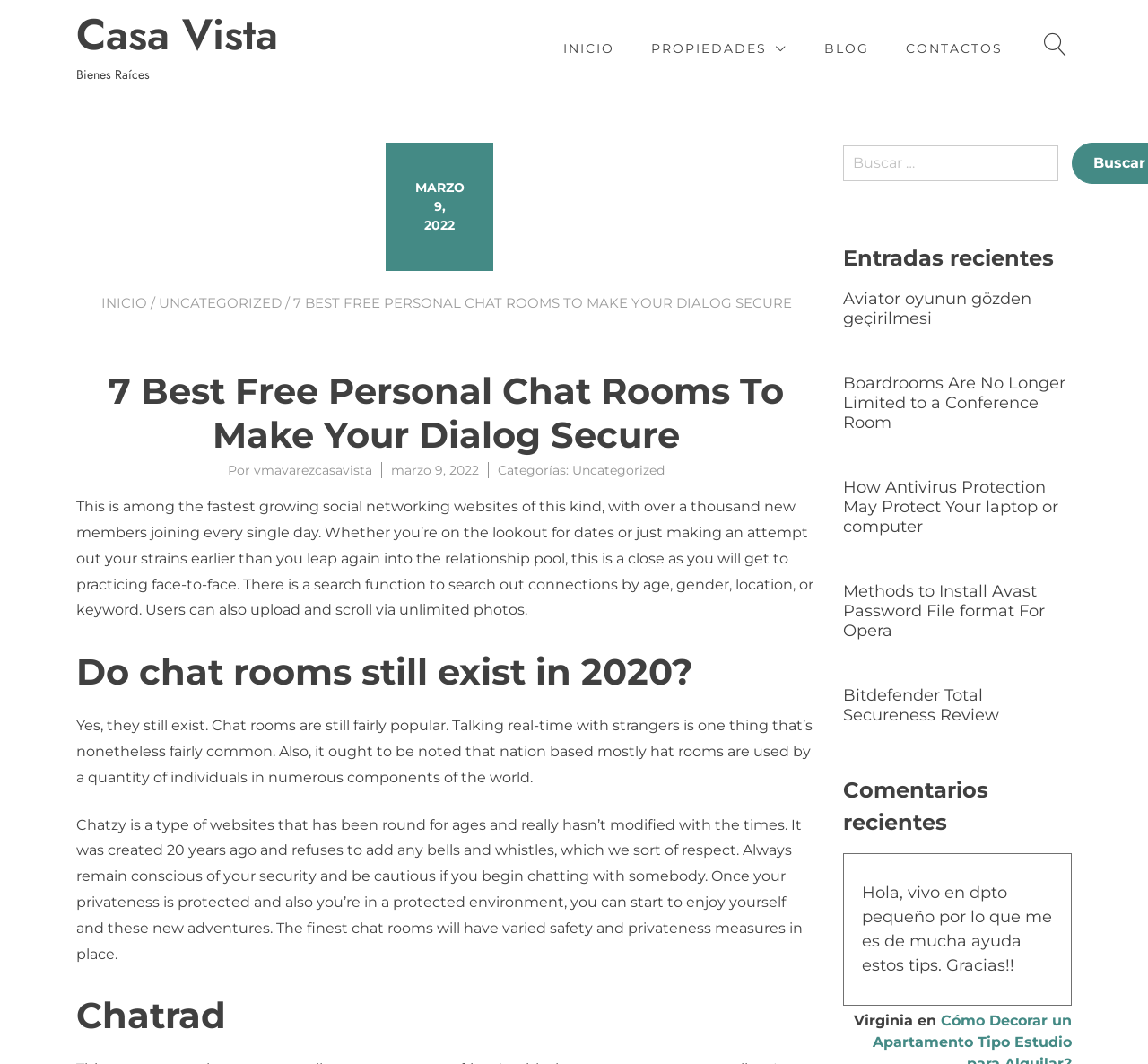Kindly determine the bounding box coordinates for the area that needs to be clicked to execute this instruction: "Read the '7 Best Free Personal Chat Rooms To Make Your Dialog Secure' article".

[0.066, 0.347, 0.711, 0.429]